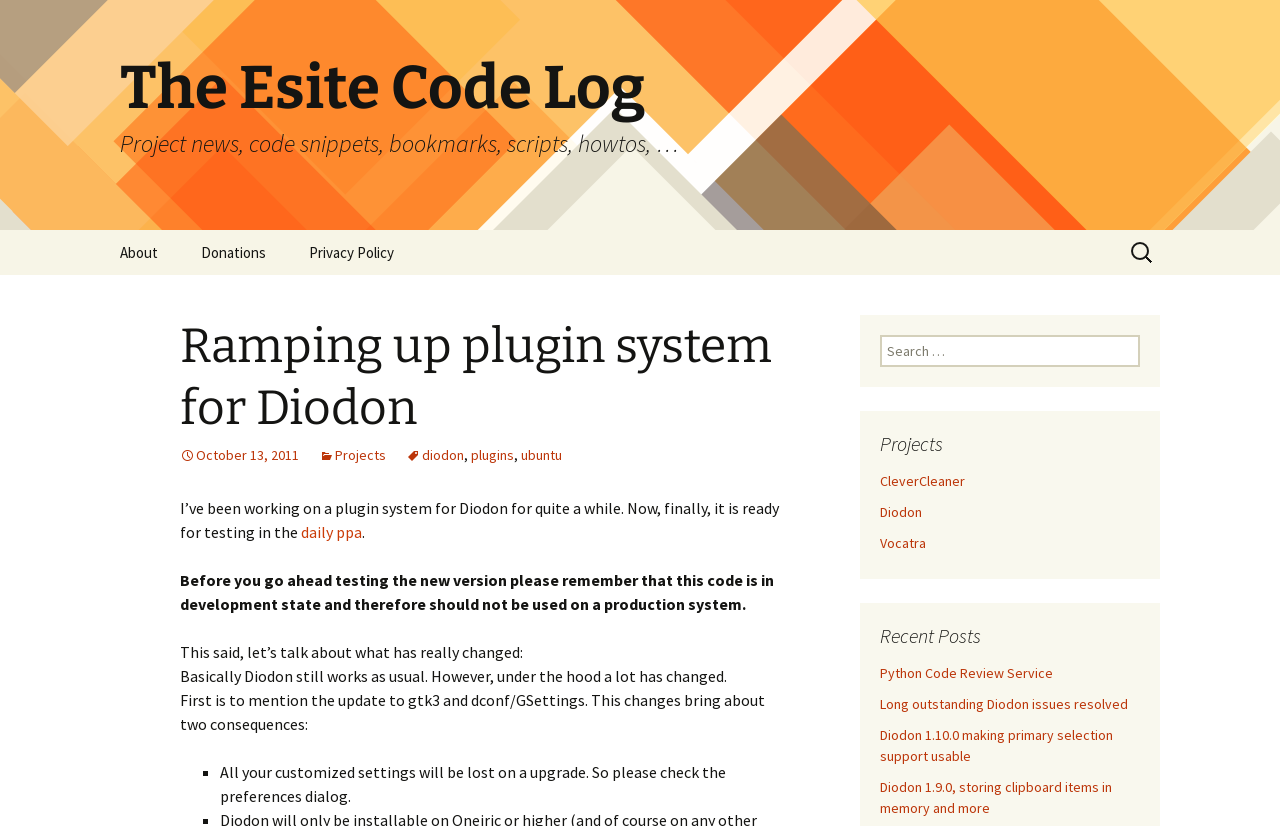Provide the bounding box coordinates of the section that needs to be clicked to accomplish the following instruction: "Visit the Diodon project page."

[0.688, 0.609, 0.72, 0.631]